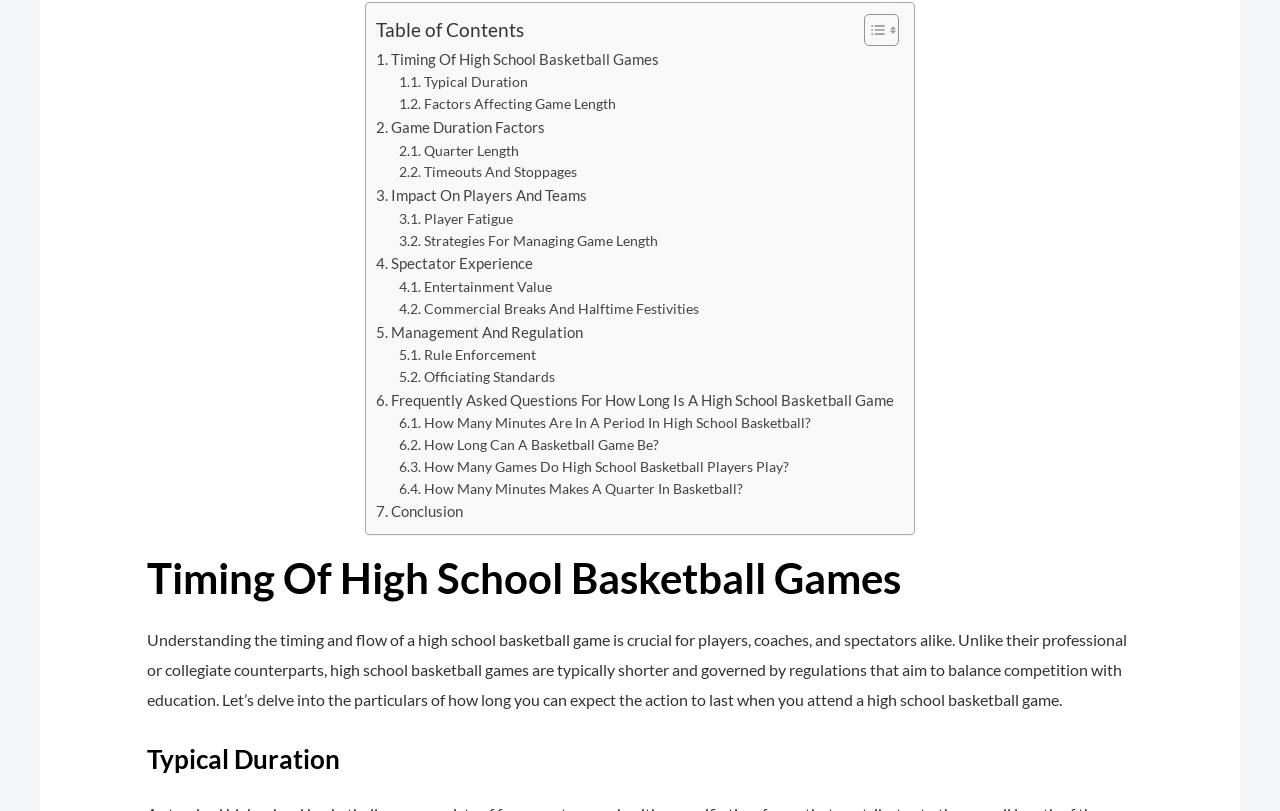Pinpoint the bounding box coordinates of the clickable element to carry out the following instruction: "Learn about 'Factors Affecting Game Length'."

[0.312, 0.115, 0.481, 0.142]